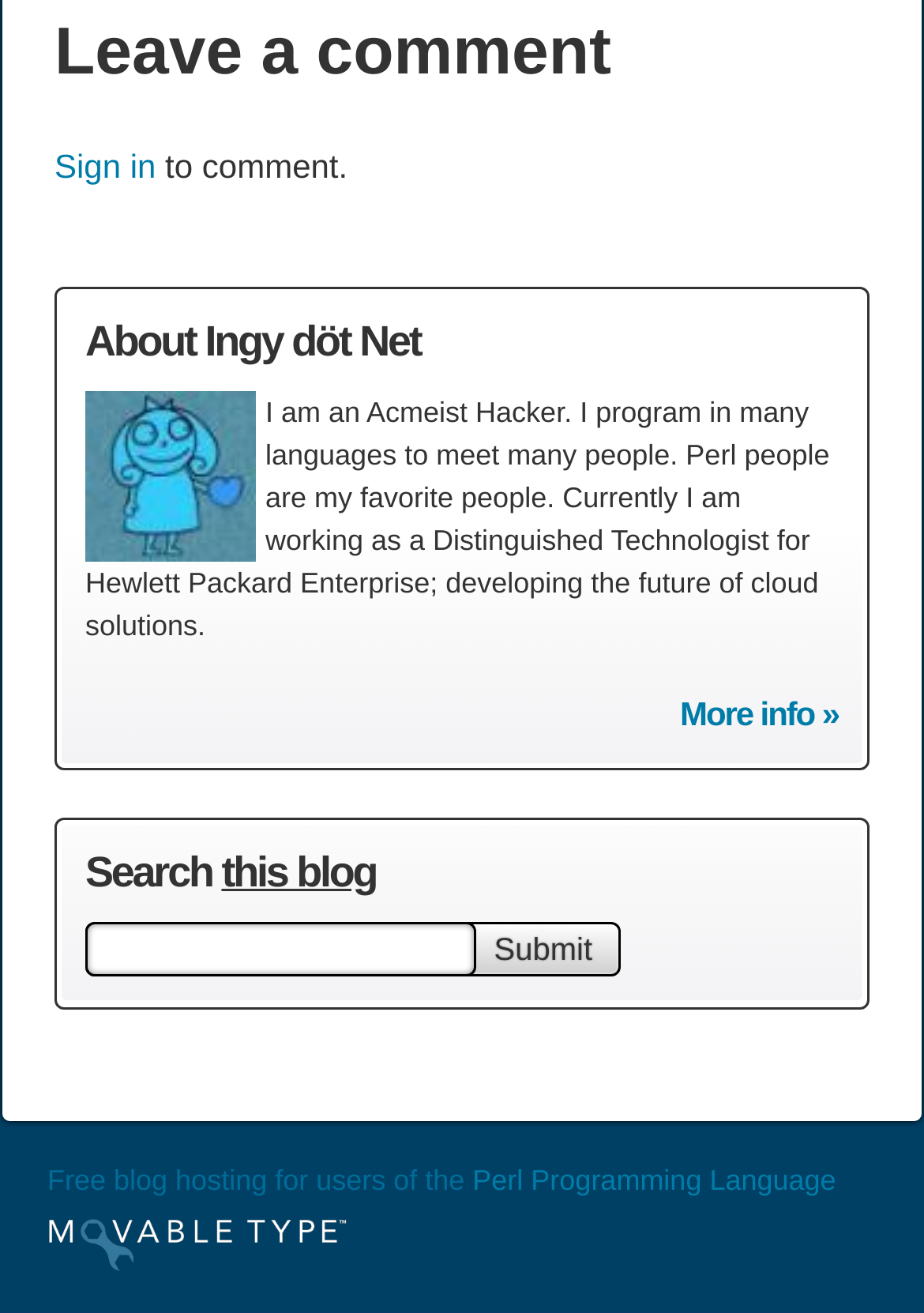Identify the bounding box coordinates of the part that should be clicked to carry out this instruction: "Leave a comment".

[0.059, 0.02, 0.941, 0.058]